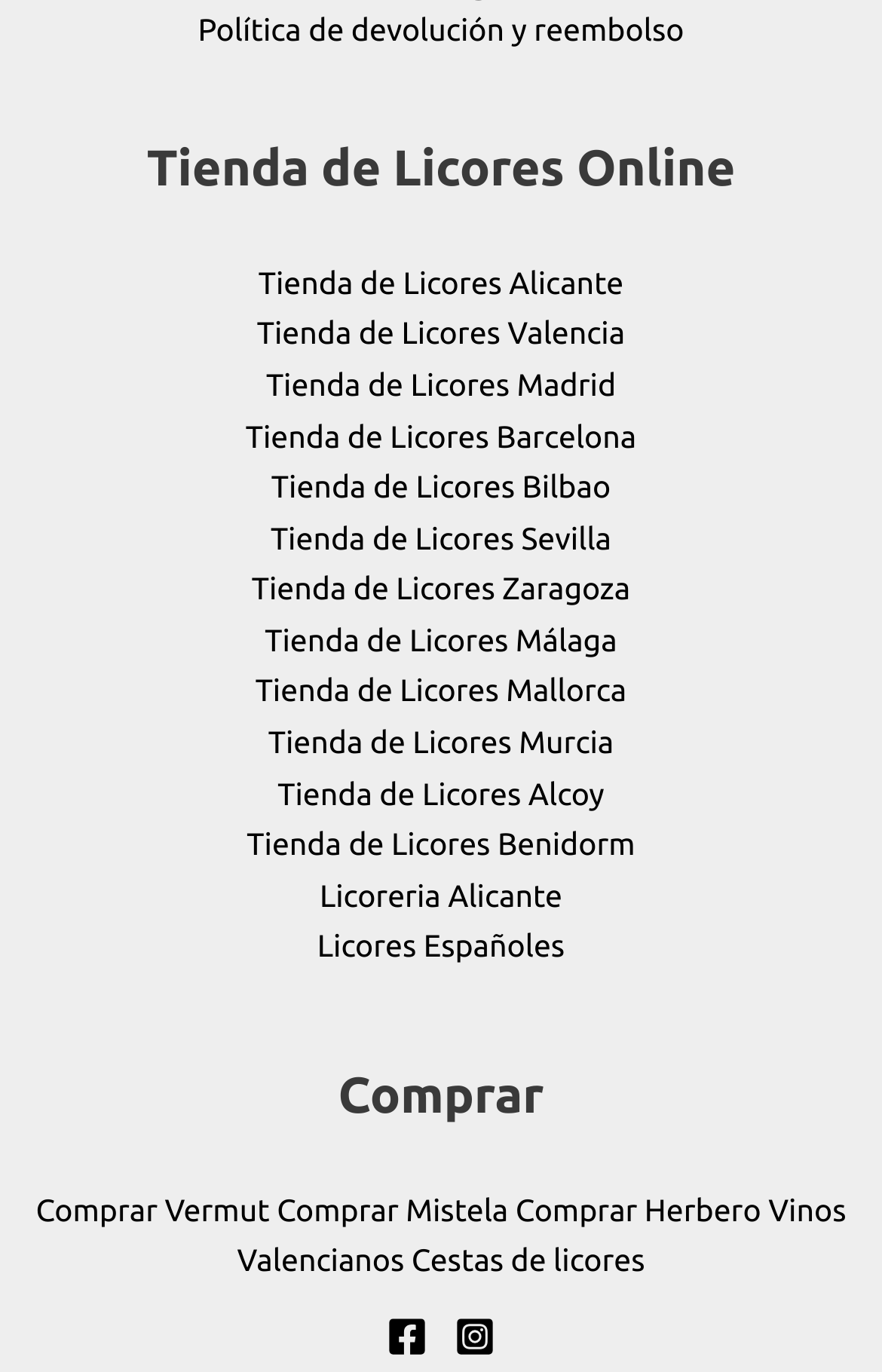How many cities have liquor stores?
Please give a detailed and elaborate answer to the question based on the image.

I counted the number of links with 'Tienda de Licores' in their text, which are 12, each corresponding to a different city.